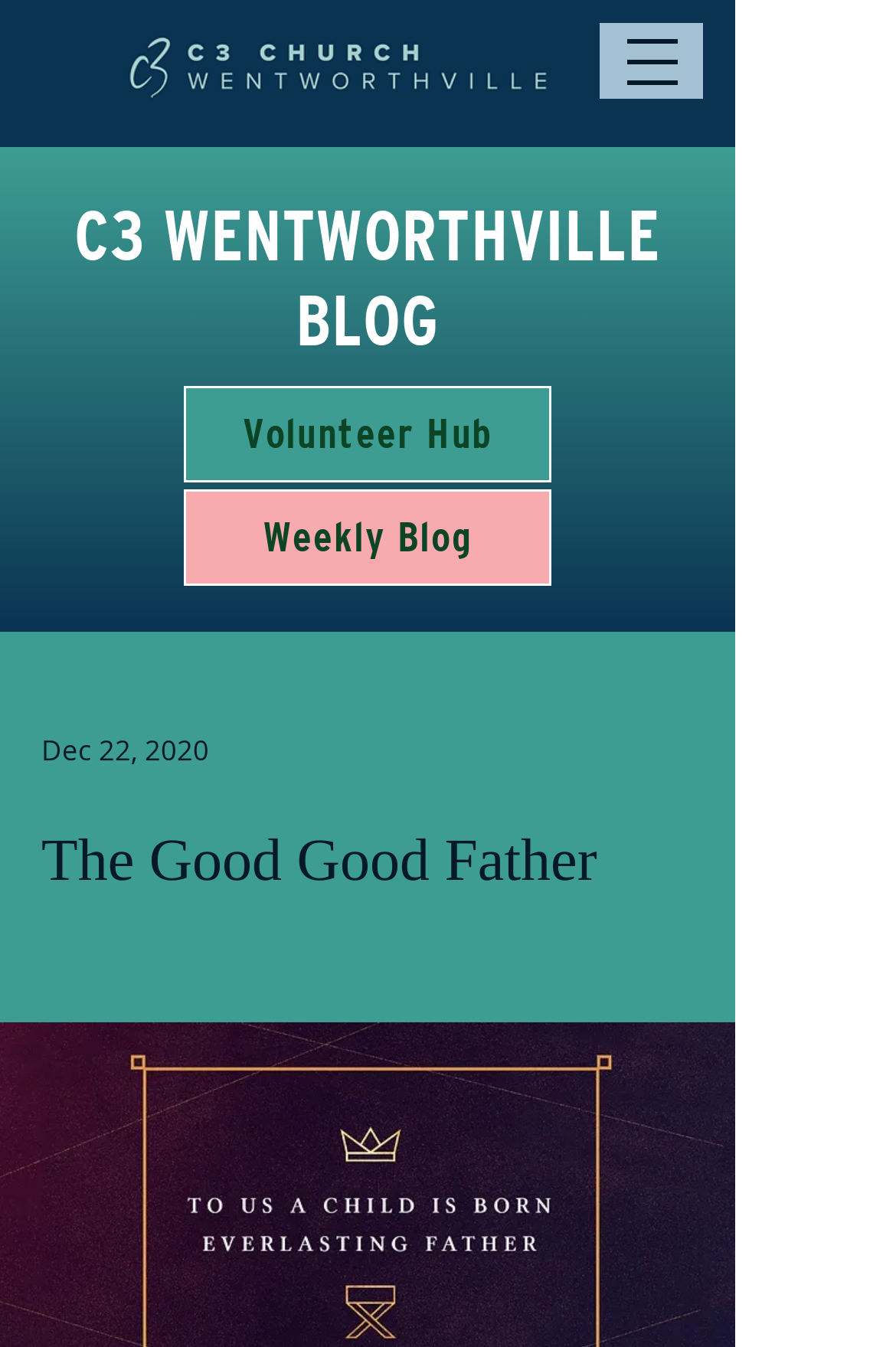What is the name of the blog?
Using the information from the image, provide a comprehensive answer to the question.

I found the answer by looking at the heading element with the text 'C3 WENTWORTHVILLE BLOG' which is located at the top of the webpage.